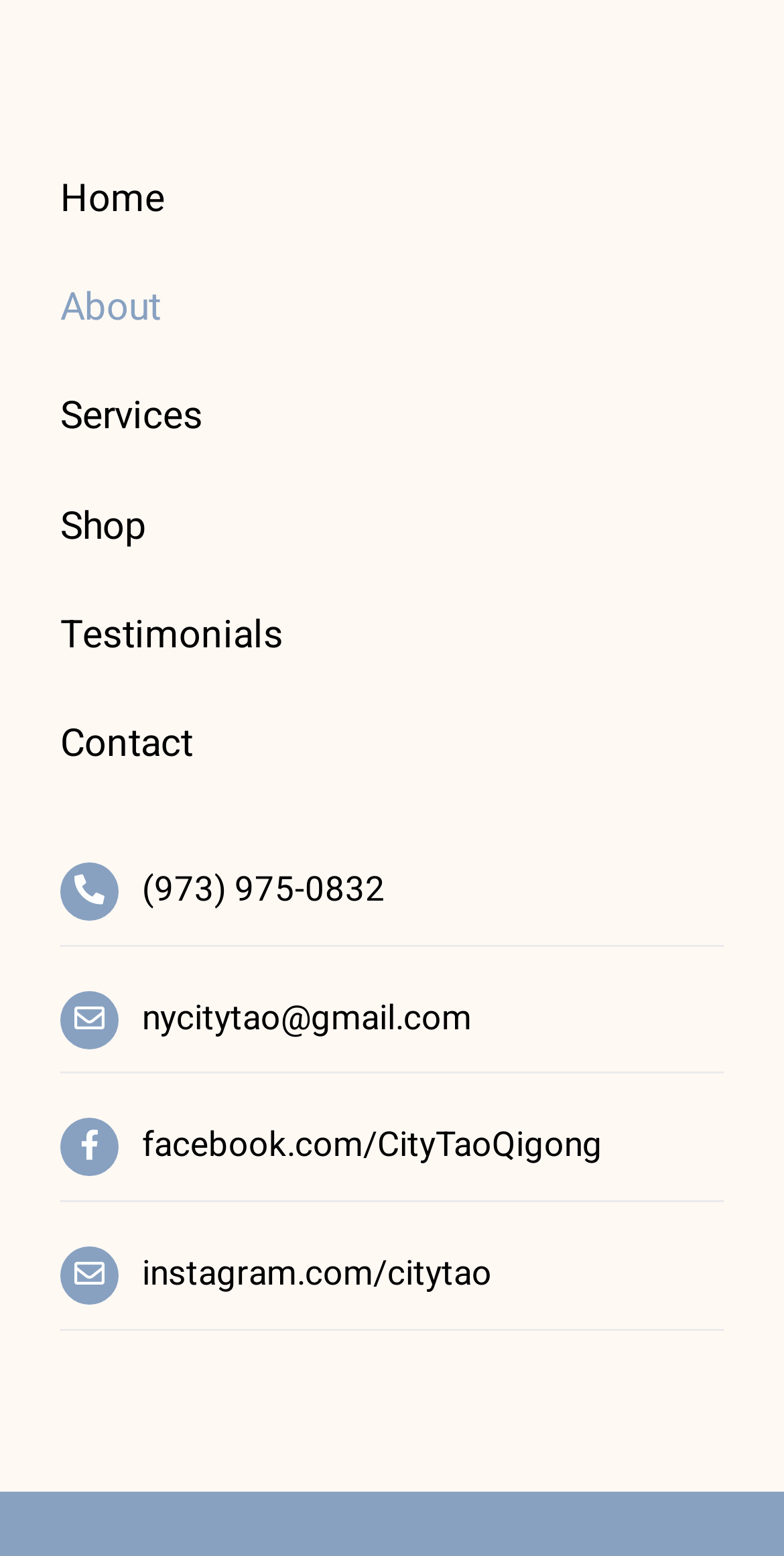Locate the bounding box coordinates of the clickable region to complete the following instruction: "call (973) 975-0832."

[0.181, 0.556, 0.492, 0.588]